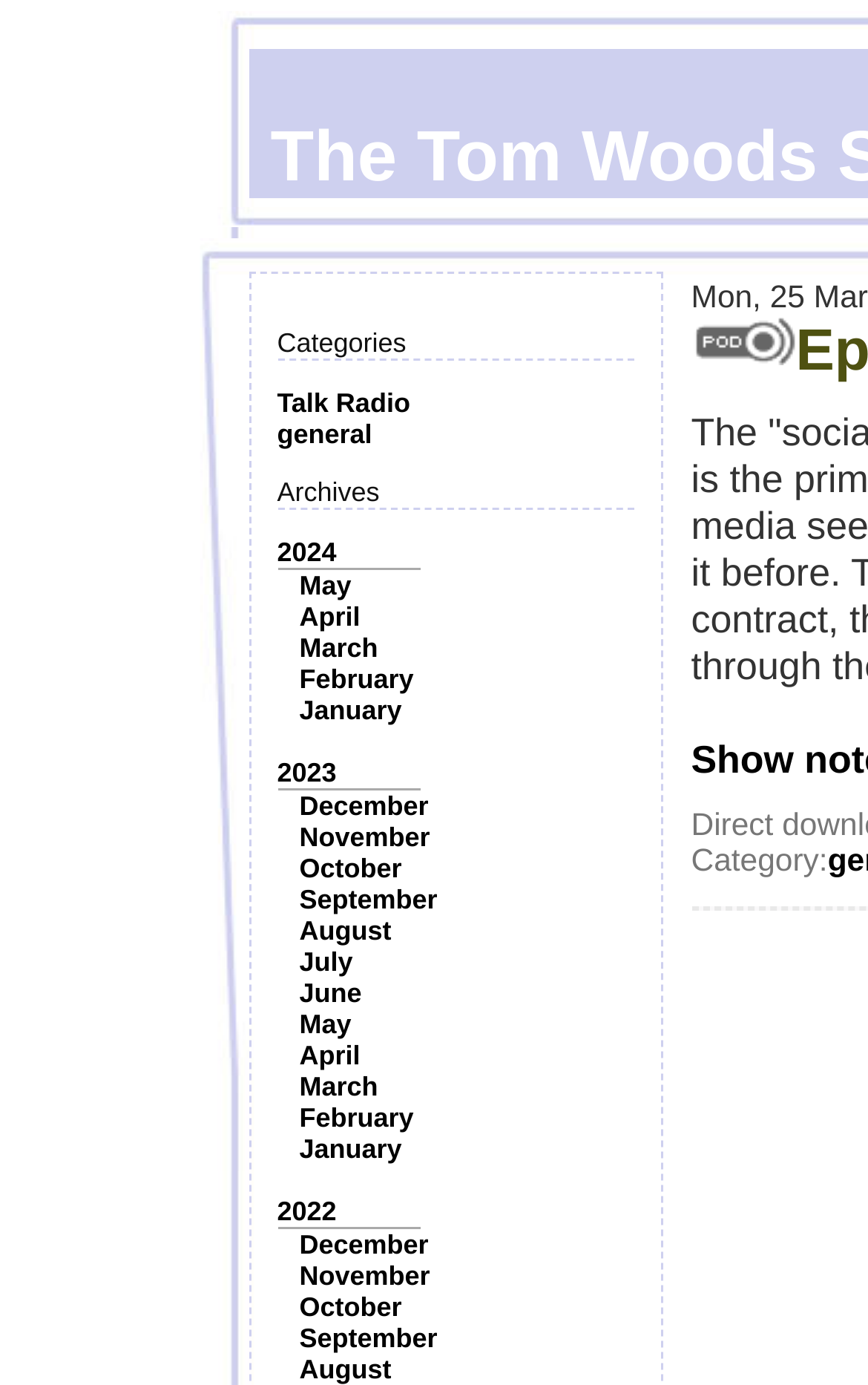How many years are listed in the archives?
Please provide a comprehensive answer to the question based on the webpage screenshot.

I examined the archives section and found that it lists three years: 2024, 2023, and 2022.